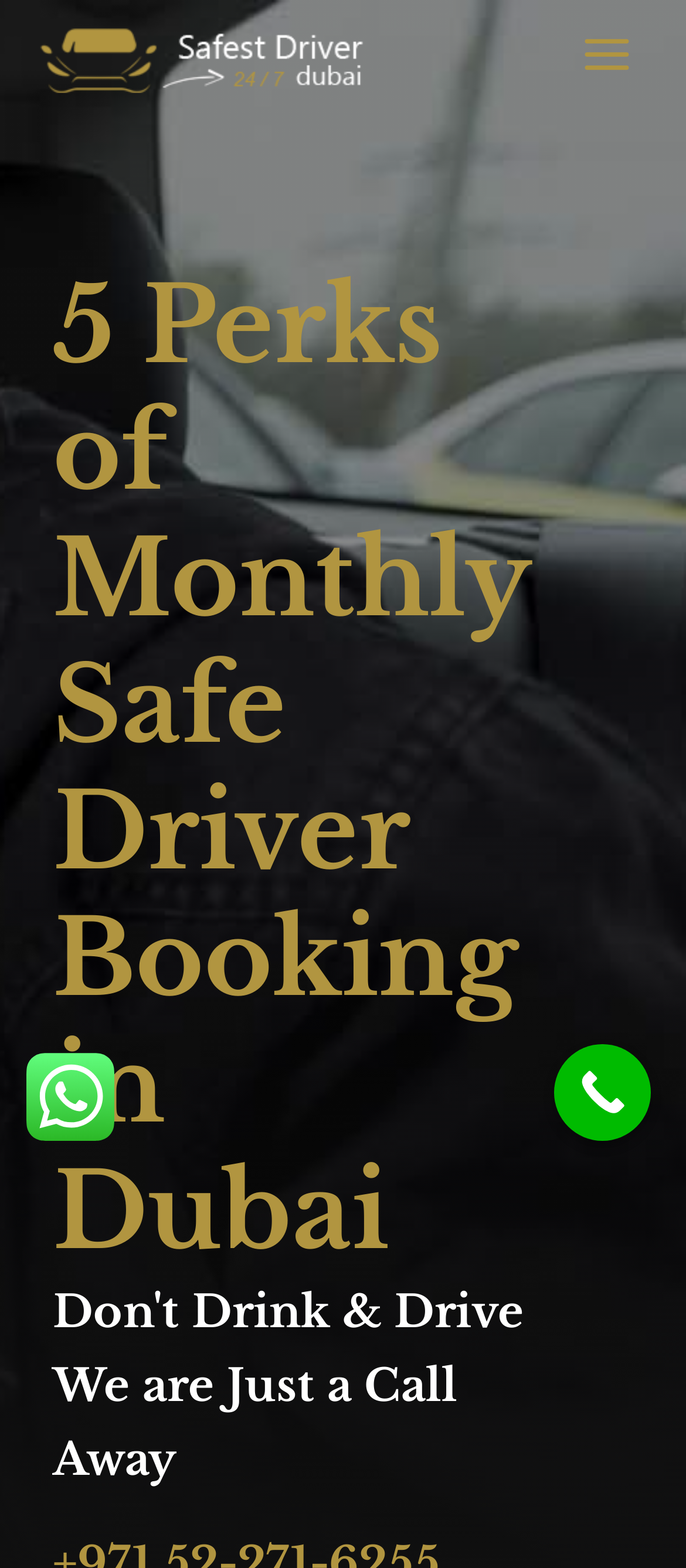Please provide the bounding box coordinate of the region that matches the element description: aria-label="Safest Driver Dubai LLC". Coordinates should be in the format (top-left x, top-left y, bottom-right x, bottom-right y) and all values should be between 0 and 1.

[0.051, 0.015, 0.538, 0.065]